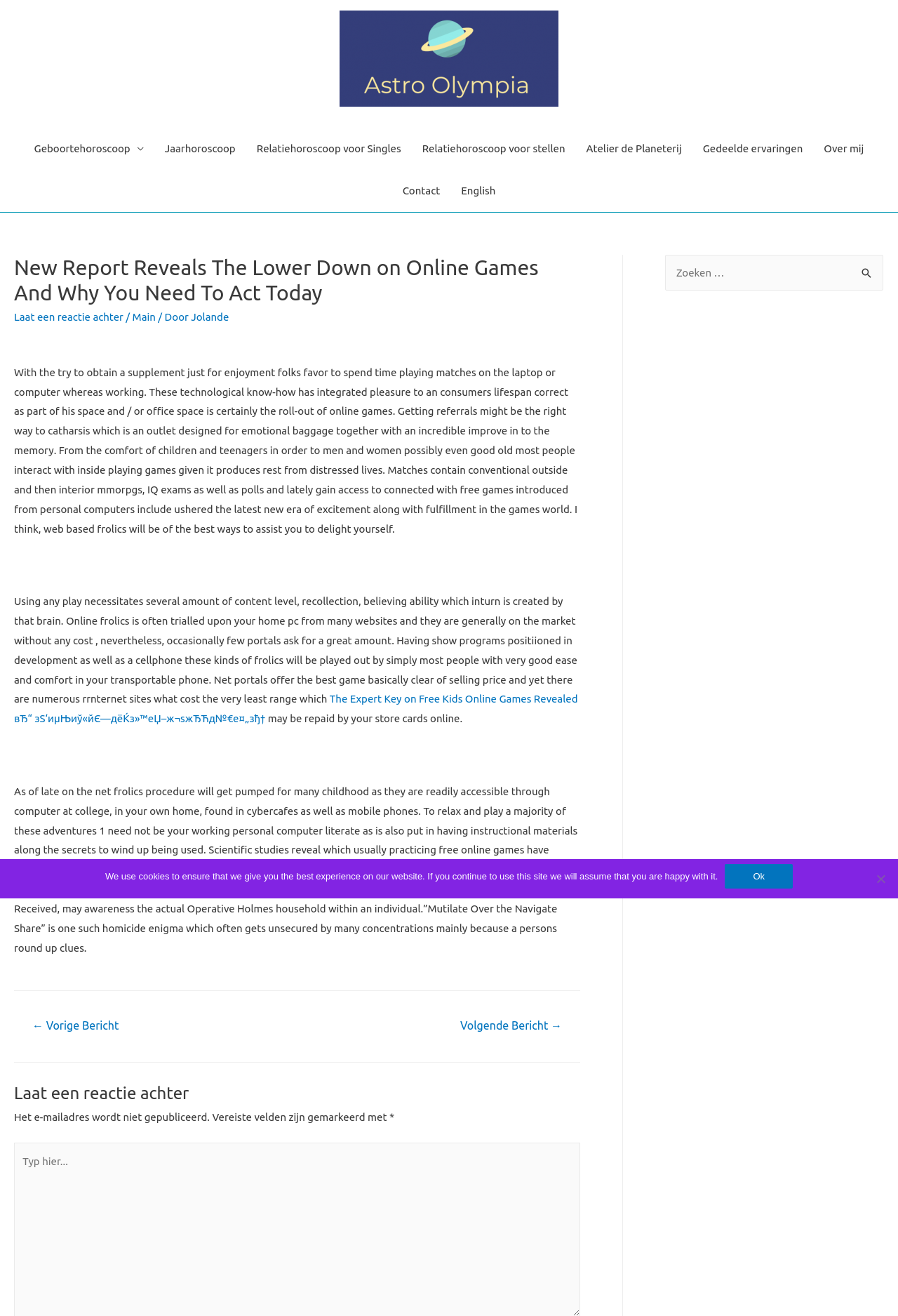Indicate the bounding box coordinates of the clickable region to achieve the following instruction: "Check the horoscope."

[0.026, 0.097, 0.172, 0.129]